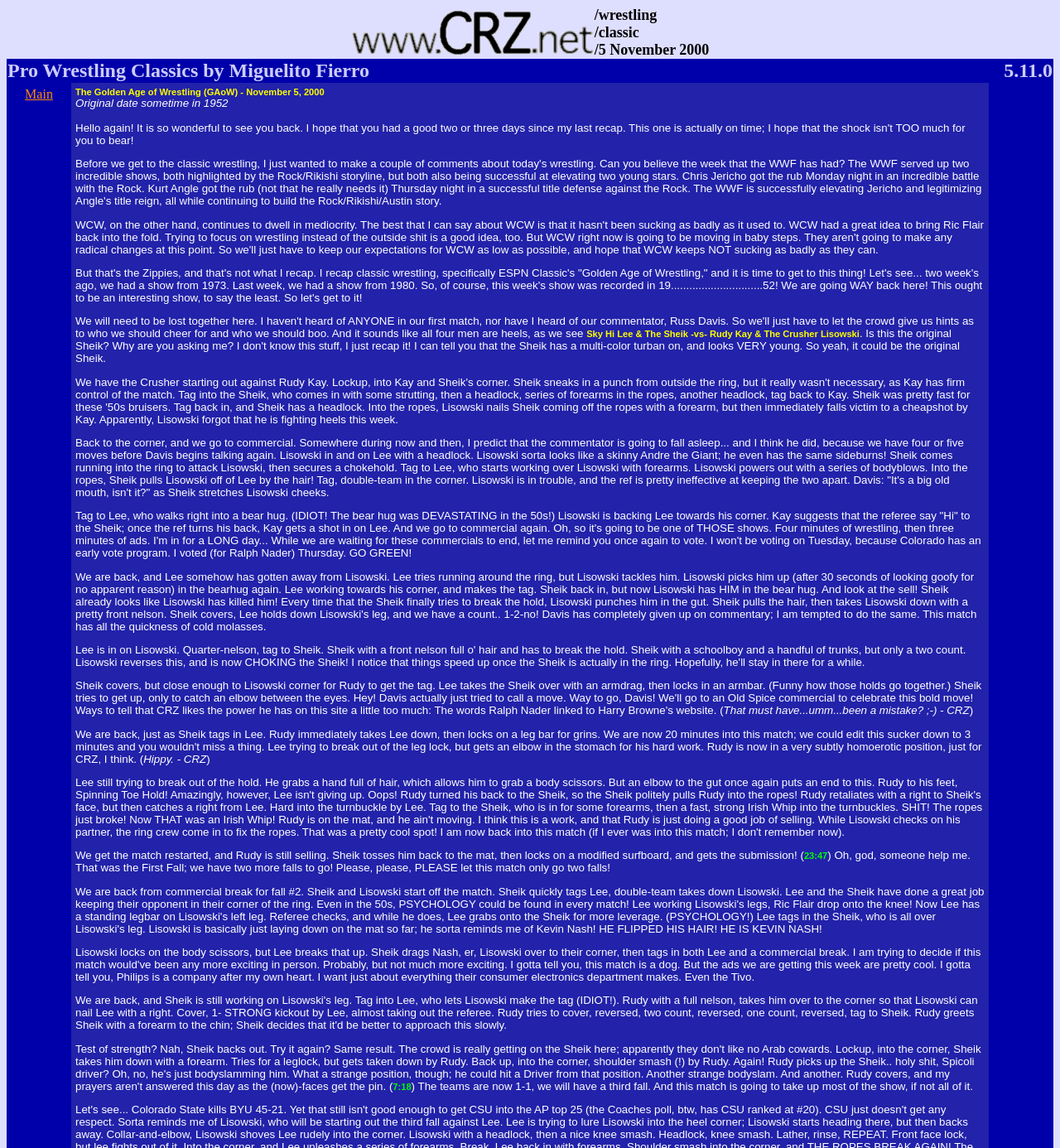Who are the wrestlers in the match being recapped?
From the screenshot, provide a brief answer in one word or phrase.

Sky Hi Lee, The Sheik, Rudy Kay, and The Crusher Lisowski